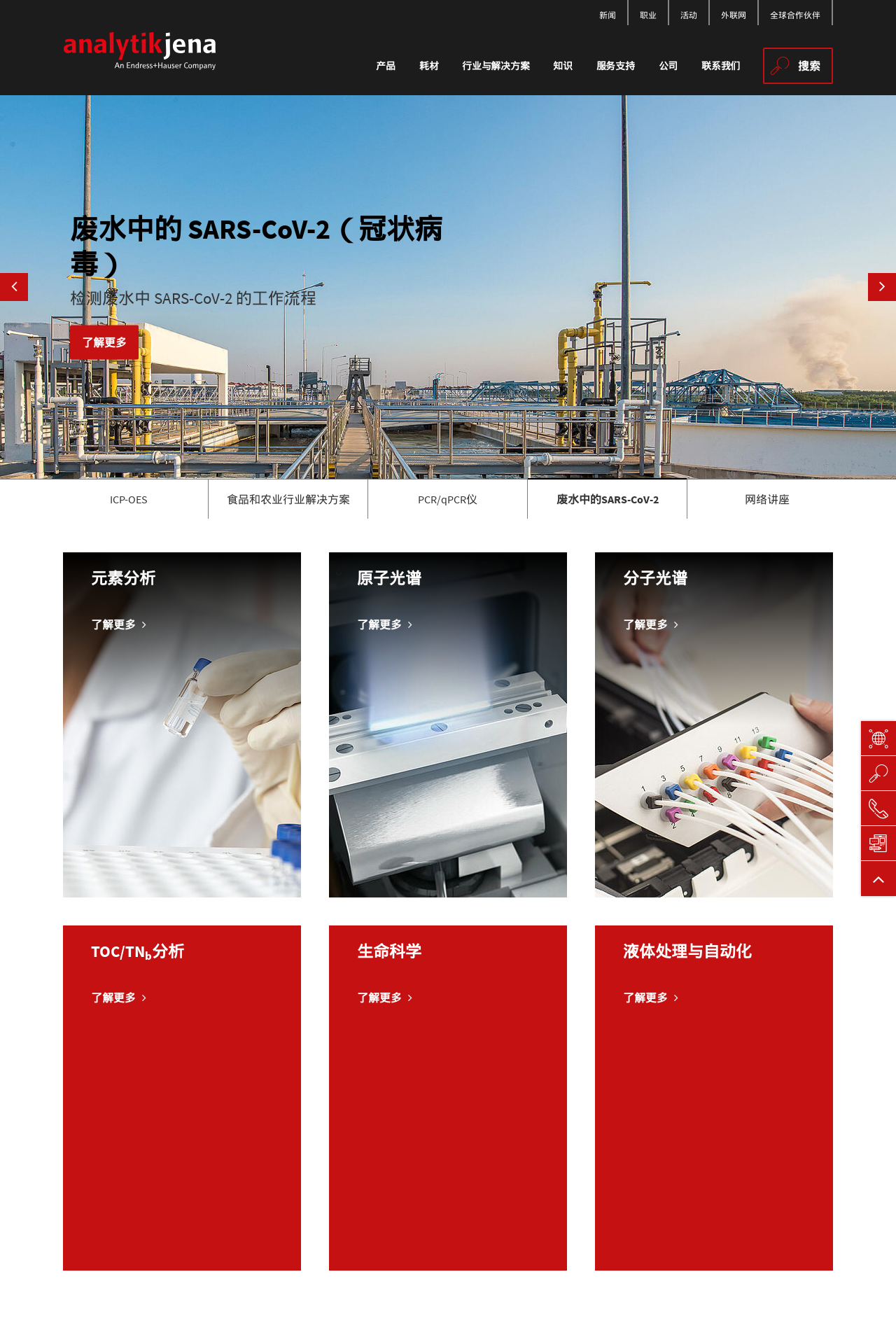Identify the bounding box coordinates for the UI element that matches this description: "Top 10 cross-platform programming languages".

None